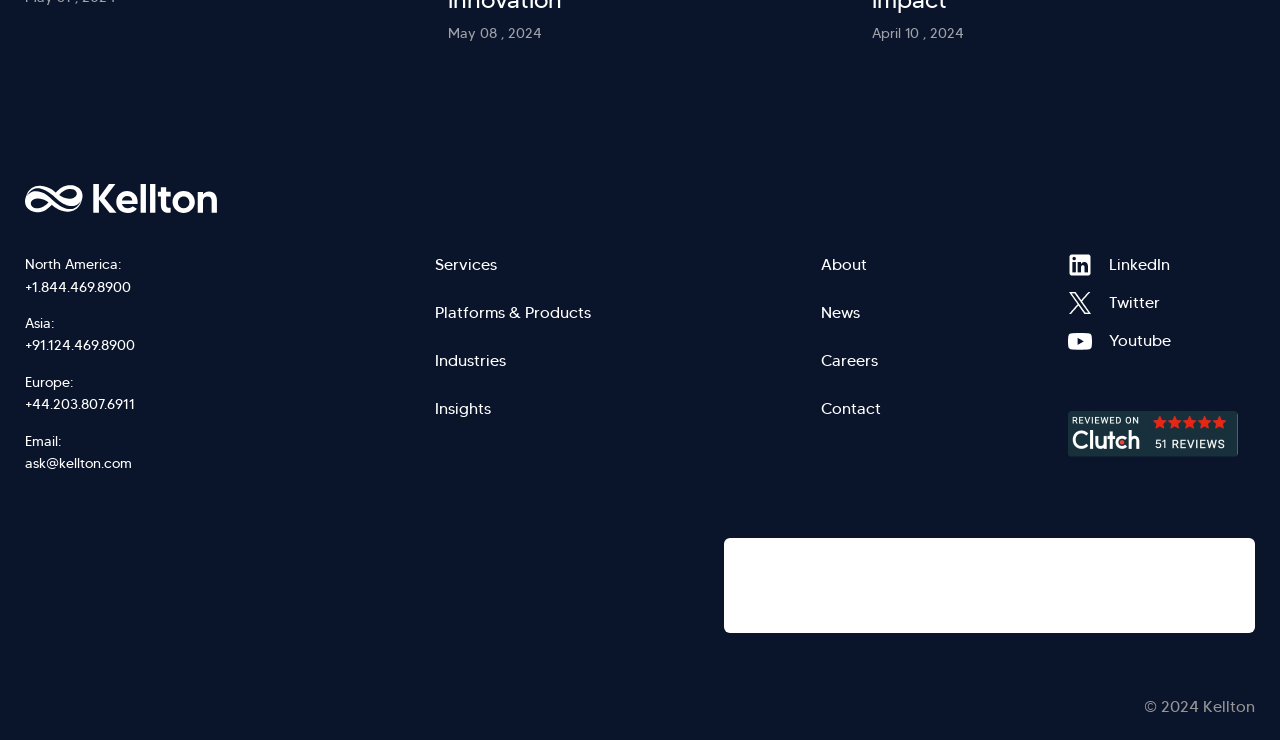Identify the bounding box coordinates of the specific part of the webpage to click to complete this instruction: "Visit Services page".

[0.34, 0.345, 0.388, 0.371]